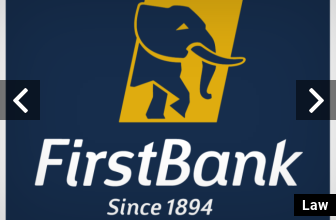What is the symbol featured in the logo? Examine the screenshot and reply using just one word or a brief phrase.

Elephant